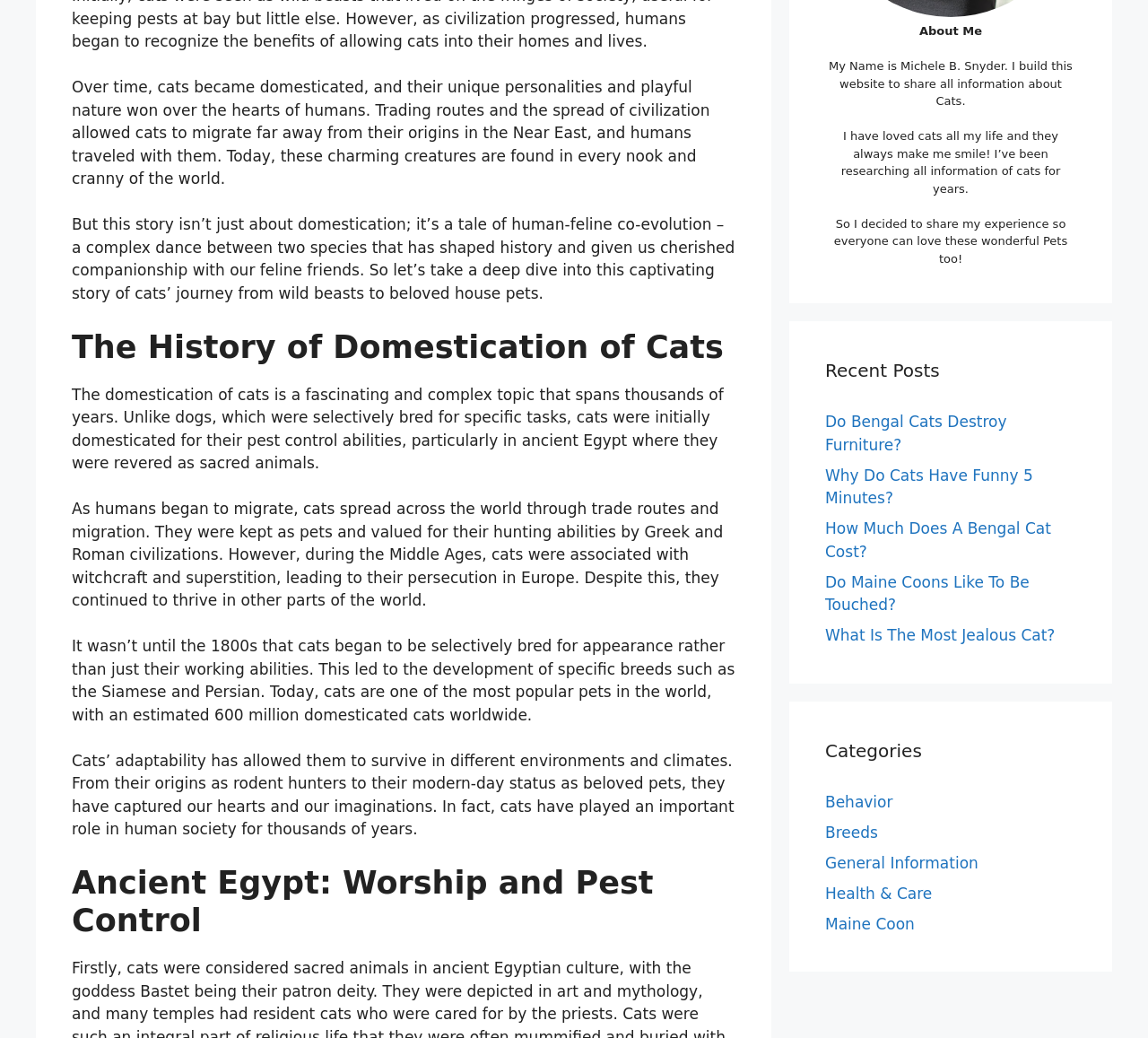Provide the bounding box coordinates for the specified HTML element described in this description: "Health & Care". The coordinates should be four float numbers ranging from 0 to 1, in the format [left, top, right, bottom].

[0.719, 0.852, 0.812, 0.869]